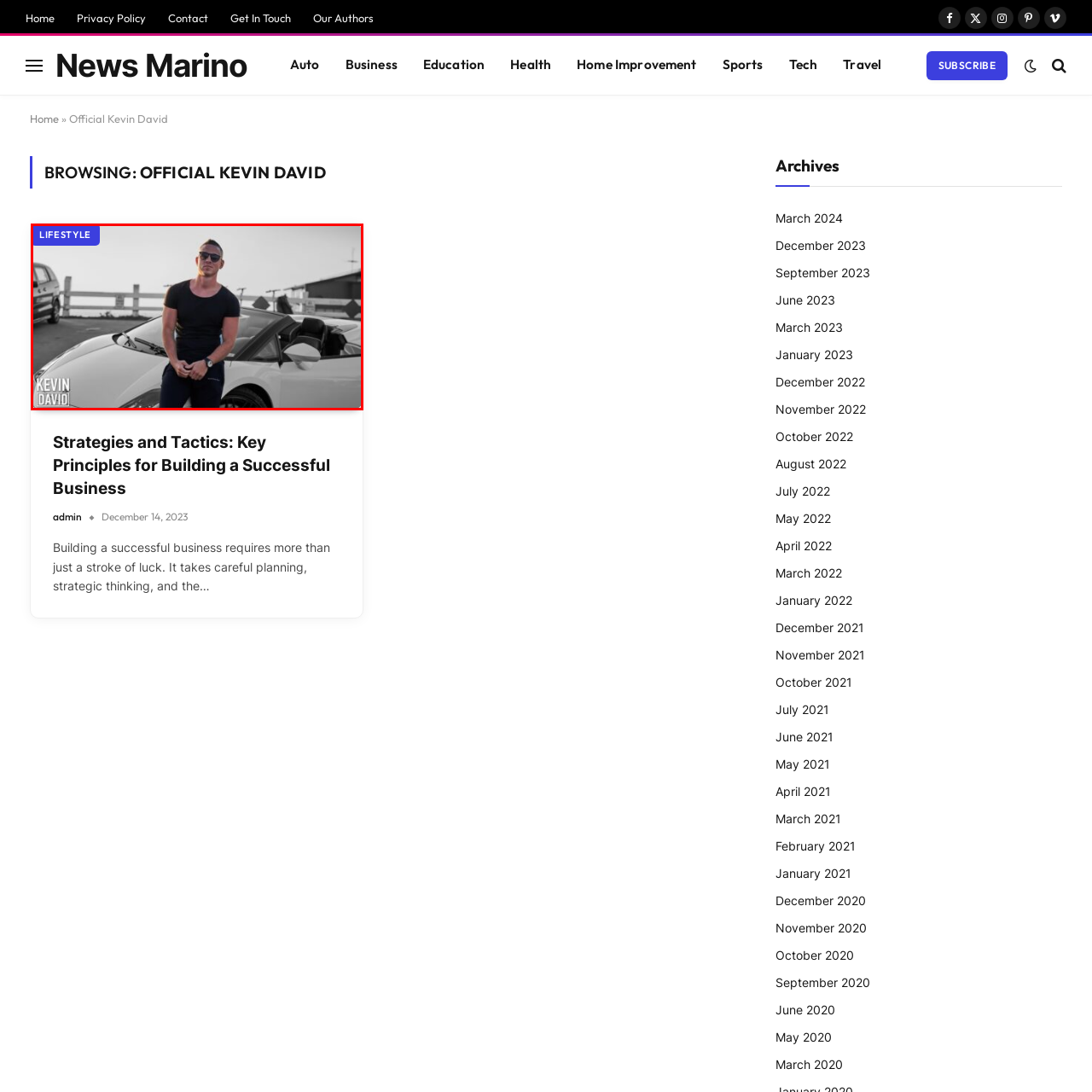View the element within the red boundary, What is the color of the convertible sports car? 
Deliver your response in one word or phrase.

White